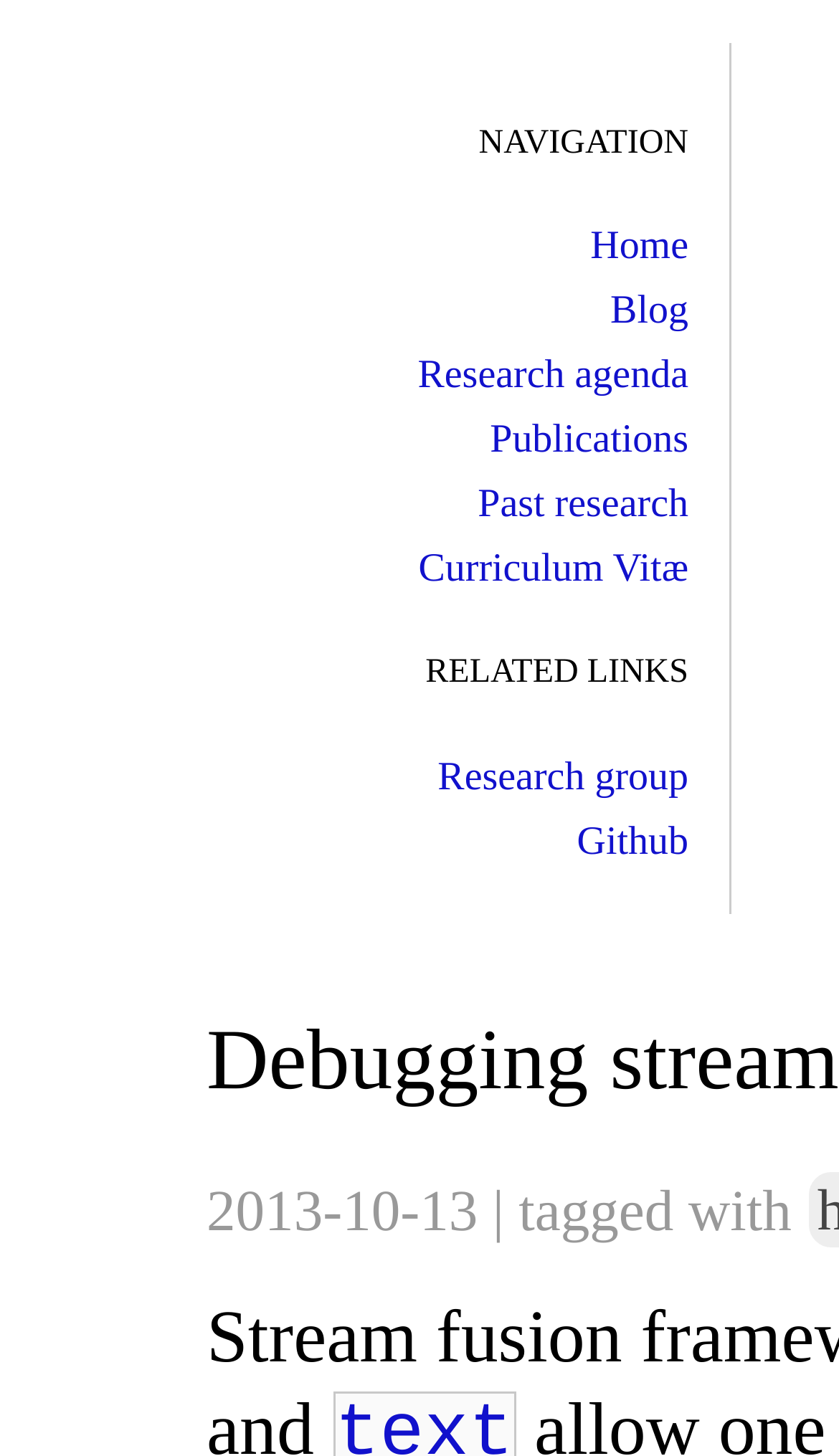Provide an in-depth caption for the contents of the webpage.

The webpage is a personal website, specifically a blog or research page, with a focus on debugging stream fusion performance. 

At the top left of the page, there is a navigation section with the title "NAVIGATION". Below this title, there are six links: "Home", "Blog", "Research agenda", "Publications", "Past research", and "Curriculum Vitæ", arranged horizontally and aligned to the right side of the page. 

Further down, there is another section titled "RELATED LINKS" at the top left. This section contains two links: "Research group" and "Github", also arranged horizontally and aligned to the right side of the page. 

The "Github" link is accompanied by a timestamp "2013-10-13" and a label "| tagged with" on its right side.